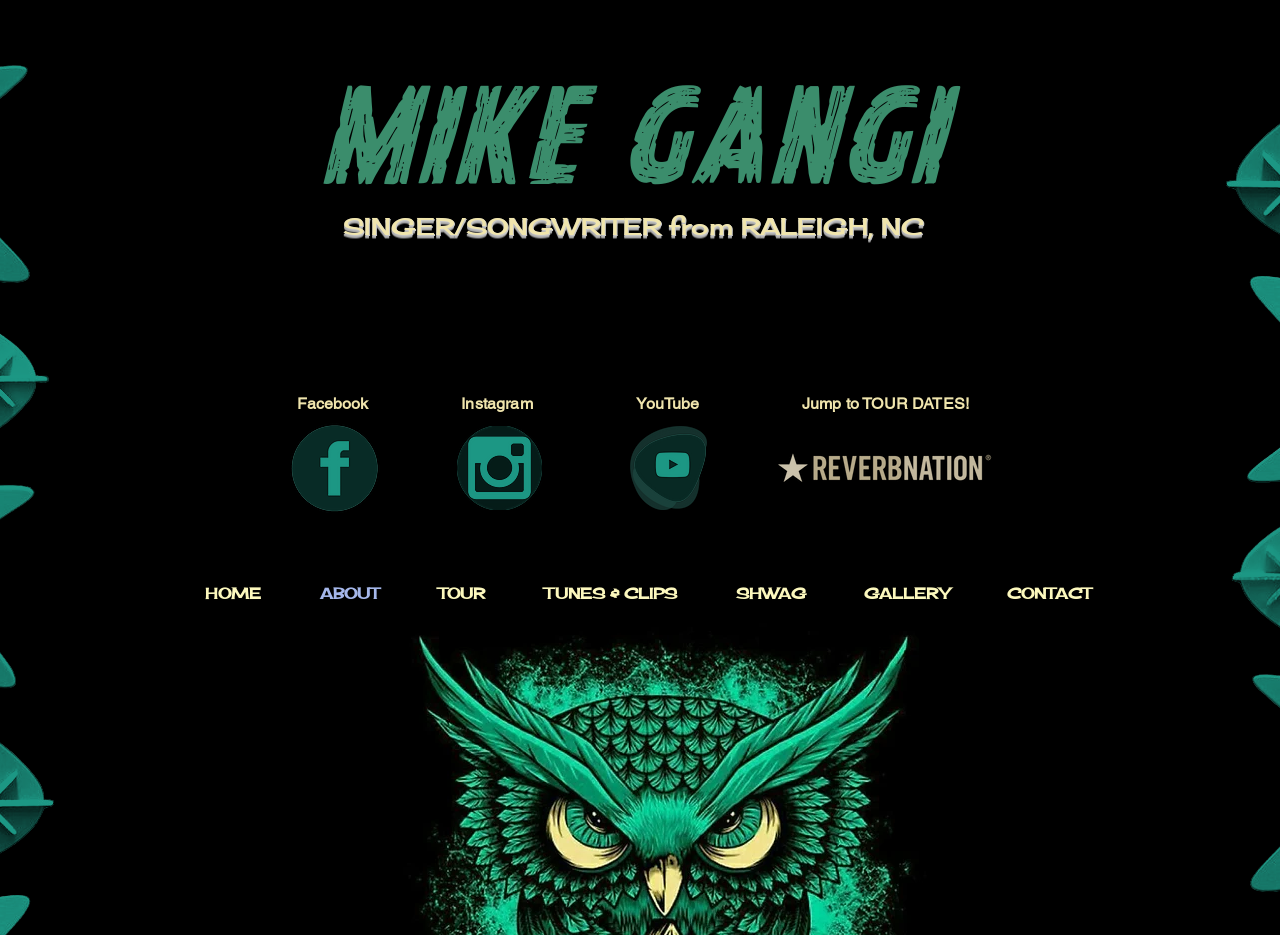What is the profession of Mike Gangi?
Provide a detailed answer to the question using information from the image.

Based on the webpage, the heading 'SINGER/SONGWRITER from RALEIGH, NC' is directly below the heading 'Mike Gangi', indicating that Mike Gangi is a singer-songwriter.